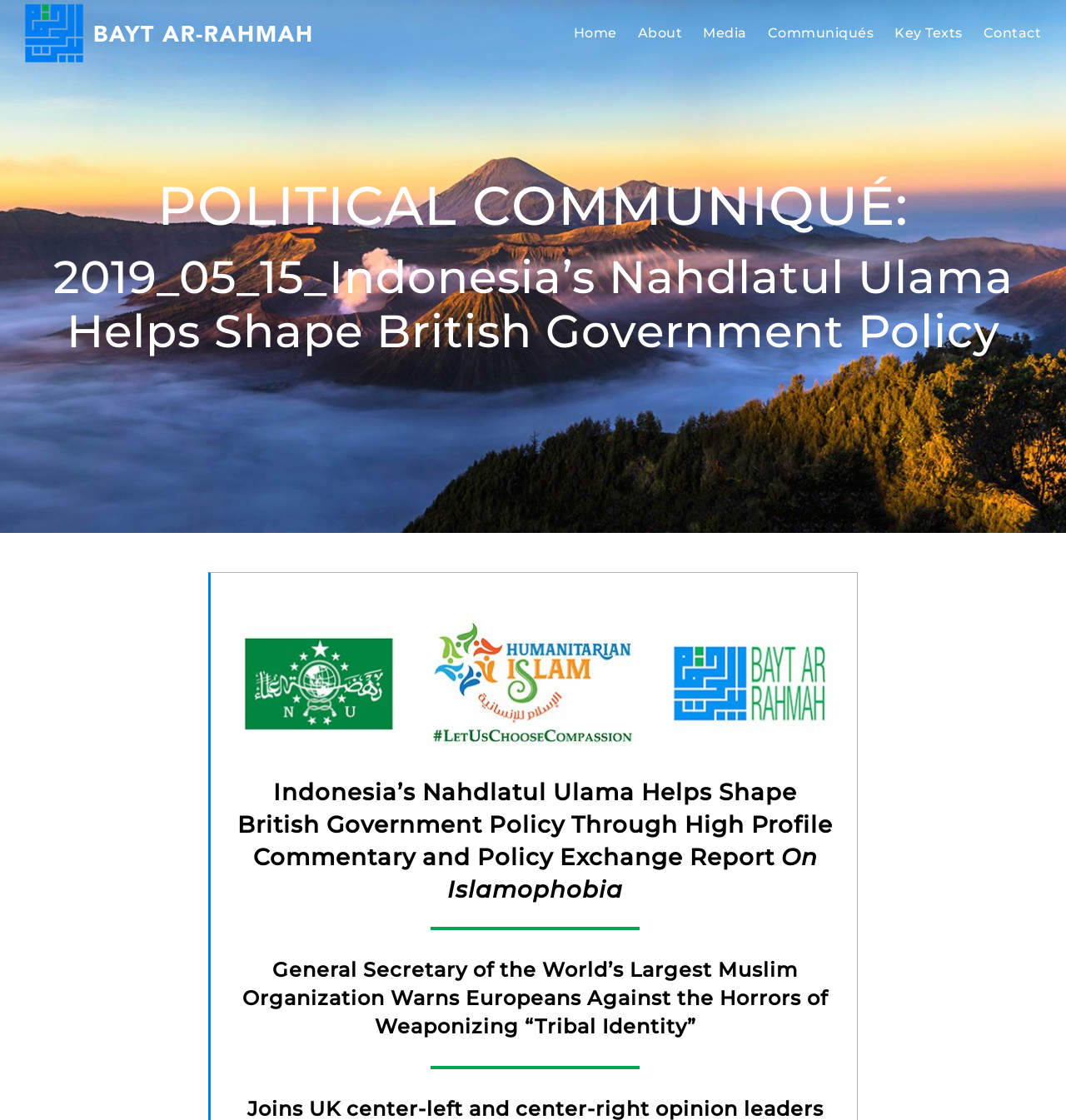Provide the bounding box coordinates of the section that needs to be clicked to accomplish the following instruction: "Read Communiqués."

[0.72, 0.022, 0.82, 0.036]